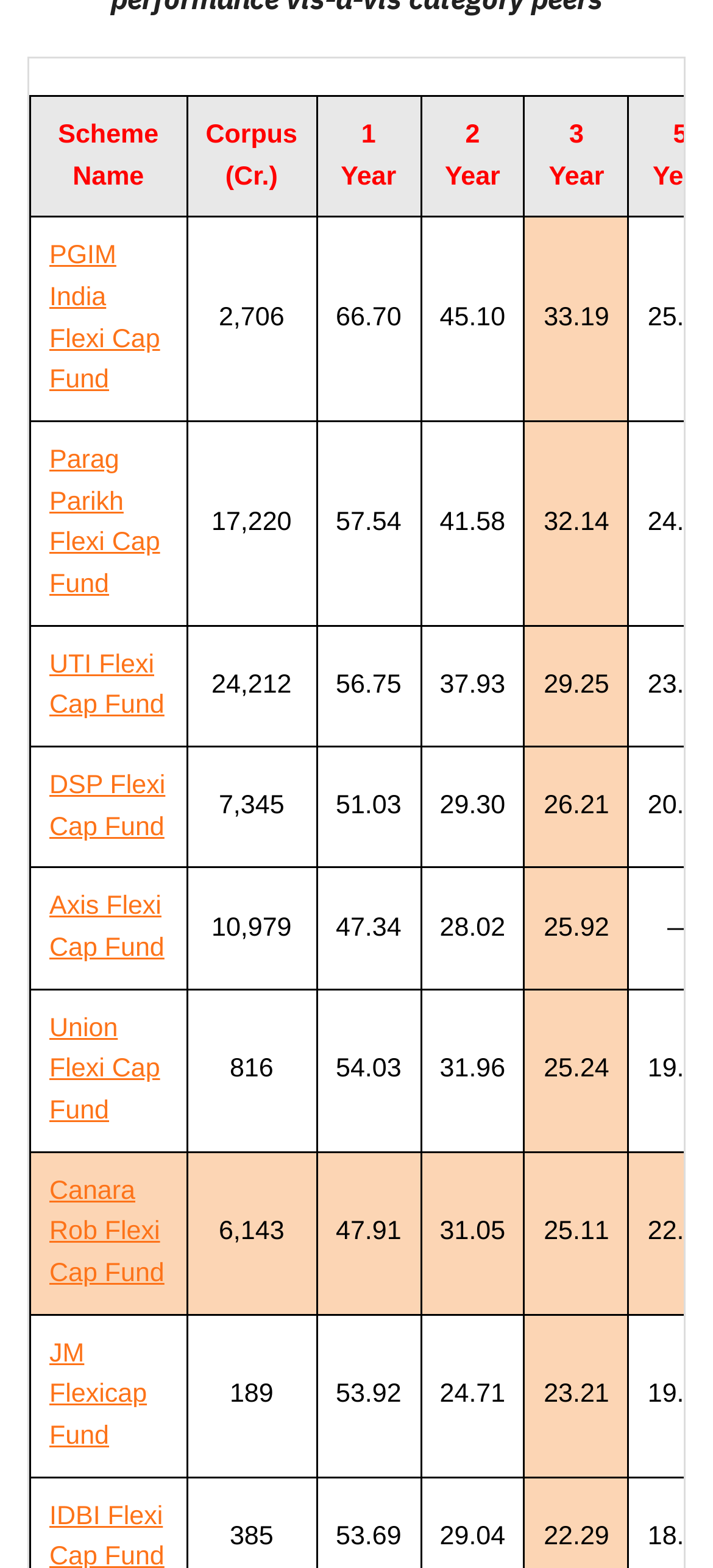Identify the bounding box coordinates of the clickable section necessary to follow the following instruction: "Check JM Flexicap Fund". The coordinates should be presented as four float numbers from 0 to 1, i.e., [left, top, right, bottom].

[0.069, 0.854, 0.206, 0.925]